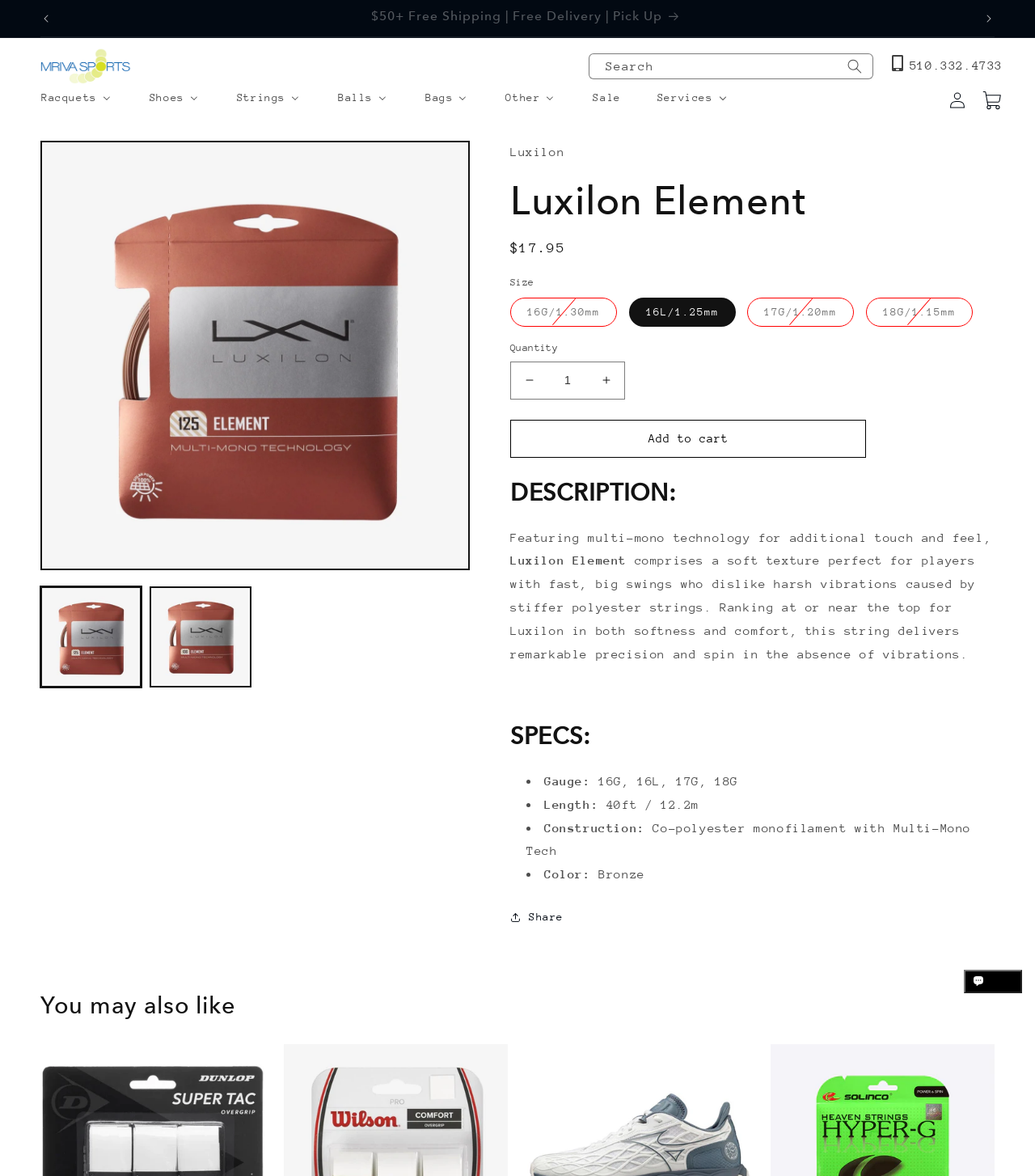Determine the bounding box coordinates of the element that should be clicked to execute the following command: "Increase quantity".

[0.568, 0.307, 0.603, 0.34]